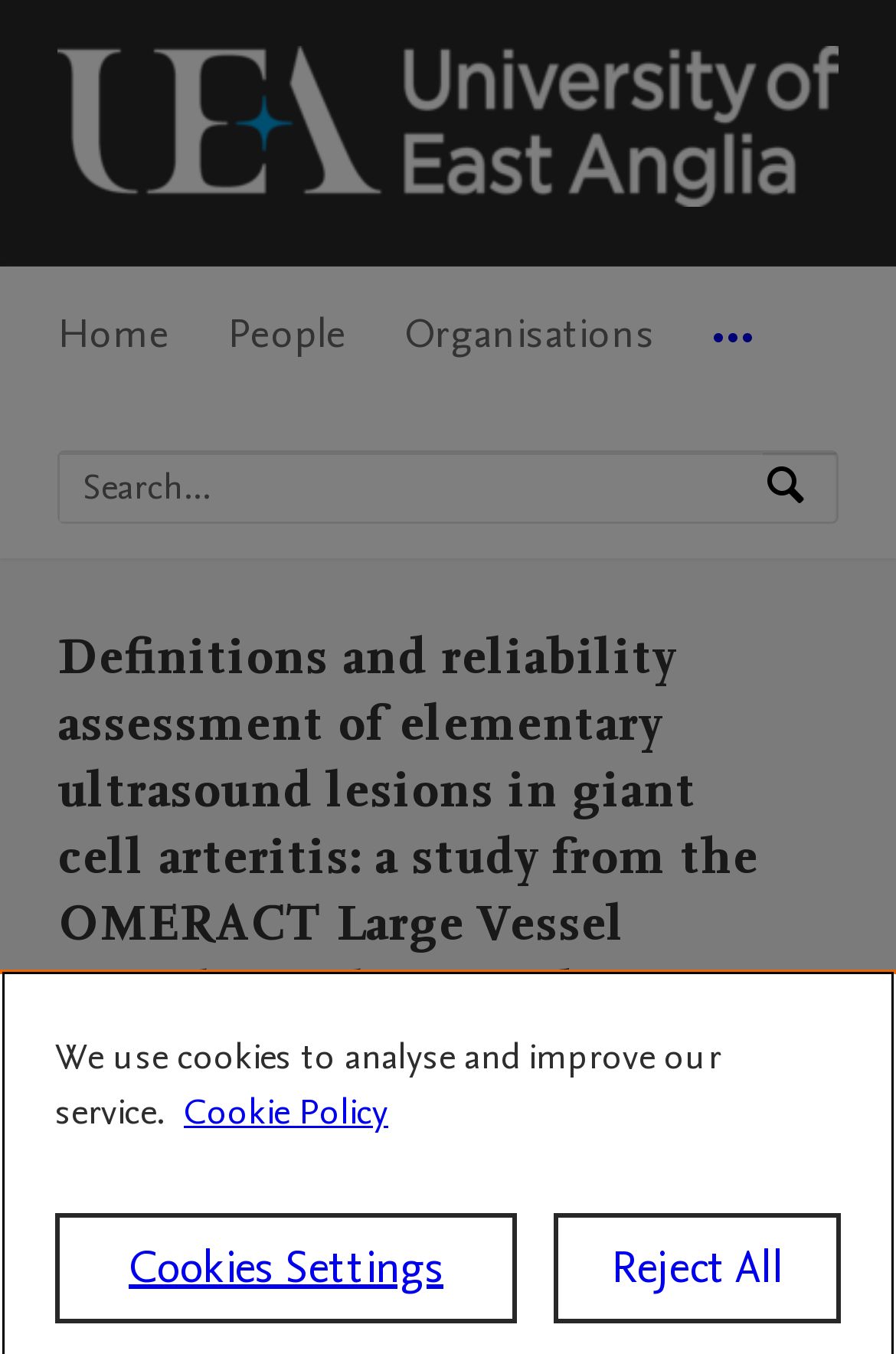Determine the bounding box coordinates for the region that must be clicked to execute the following instruction: "Click the University of East Anglia logo".

[0.064, 0.126, 0.936, 0.163]